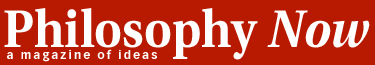Using details from the image, please answer the following question comprehensively:
What is the tagline of the magazine?

The tagline 'a magazine of ideas' is written in smaller, understated text below the main title, reinforcing the publication's commitment to exploring and engaging with a variety of intellectual themes.